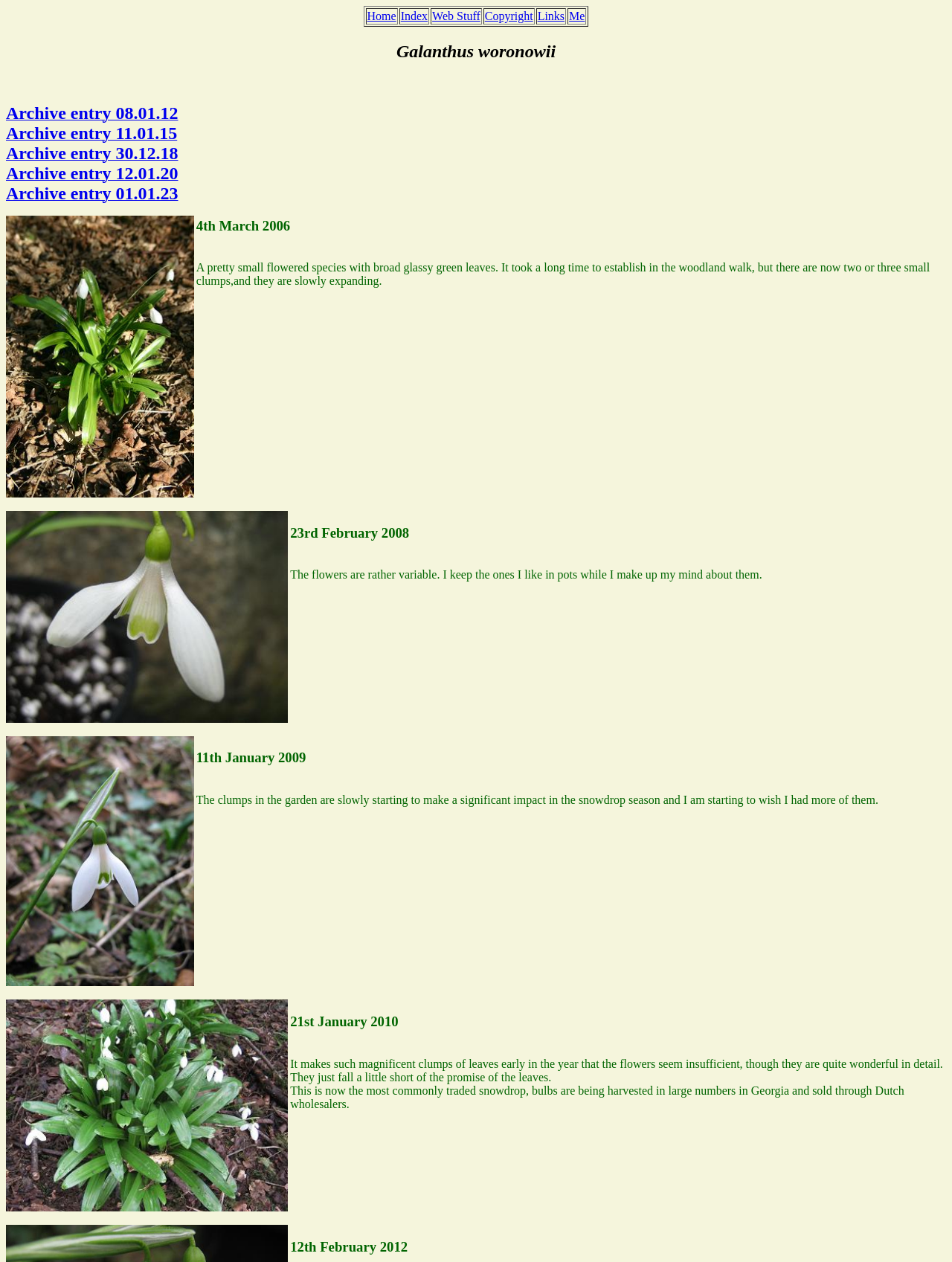Can you find the bounding box coordinates for the element that needs to be clicked to execute this instruction: "Read the archive entry from 08.01.12"? The coordinates should be given as four float numbers between 0 and 1, i.e., [left, top, right, bottom].

[0.006, 0.086, 0.187, 0.096]